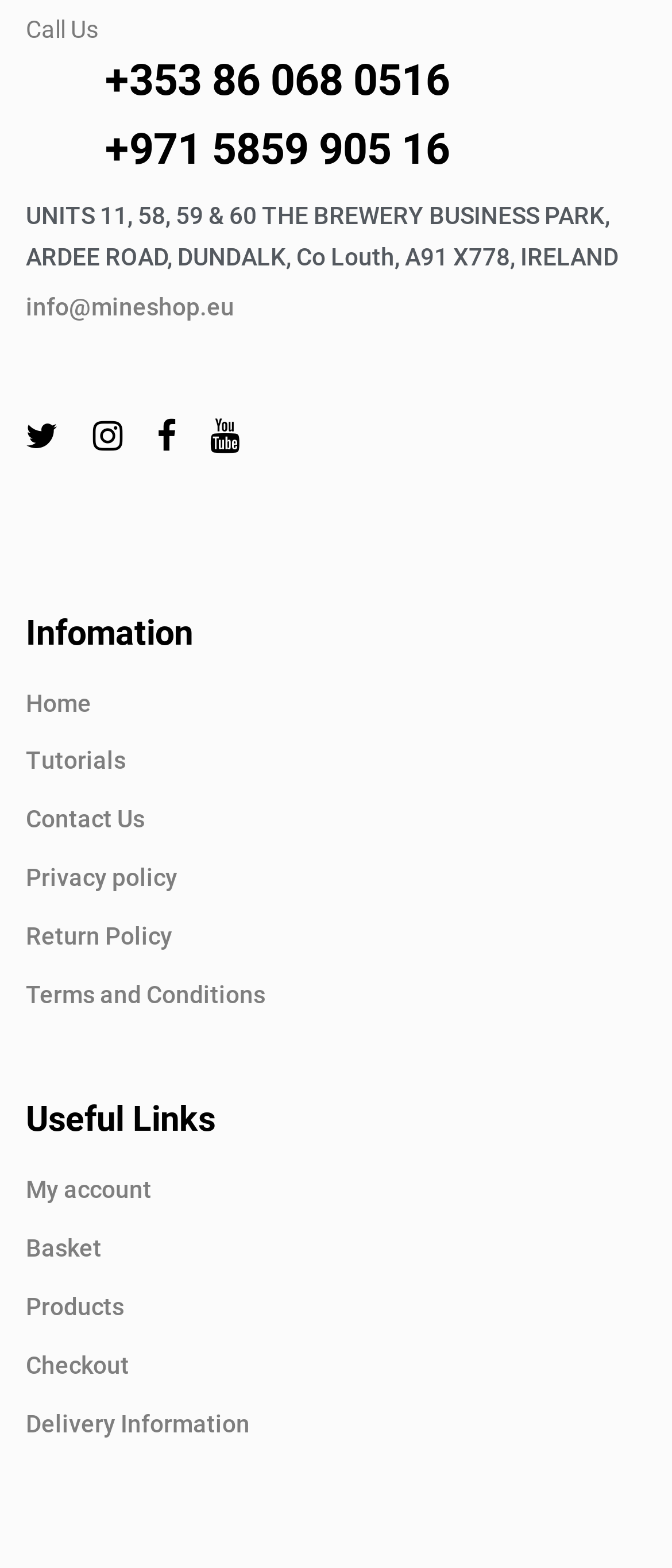How many social media links are there?
Kindly give a detailed and elaborate answer to the question.

I found the social media links by looking at the link elements with the icons '', '', '', and '' which are located below the email address.